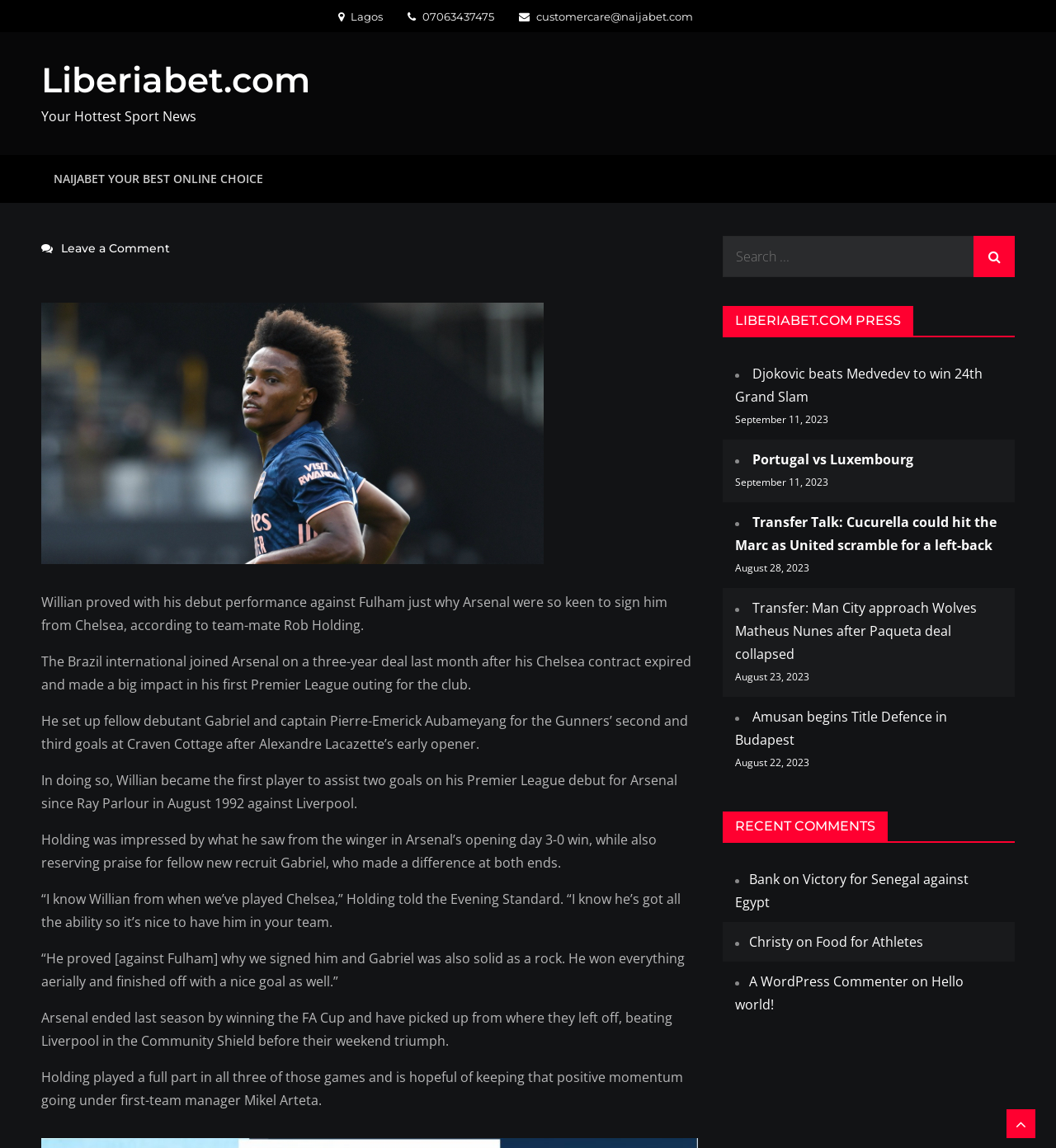From the element description: "Victory for Senegal against Egypt", extract the bounding box coordinates of the UI element. The coordinates should be expressed as four float numbers between 0 and 1, in the order [left, top, right, bottom].

[0.696, 0.758, 0.917, 0.794]